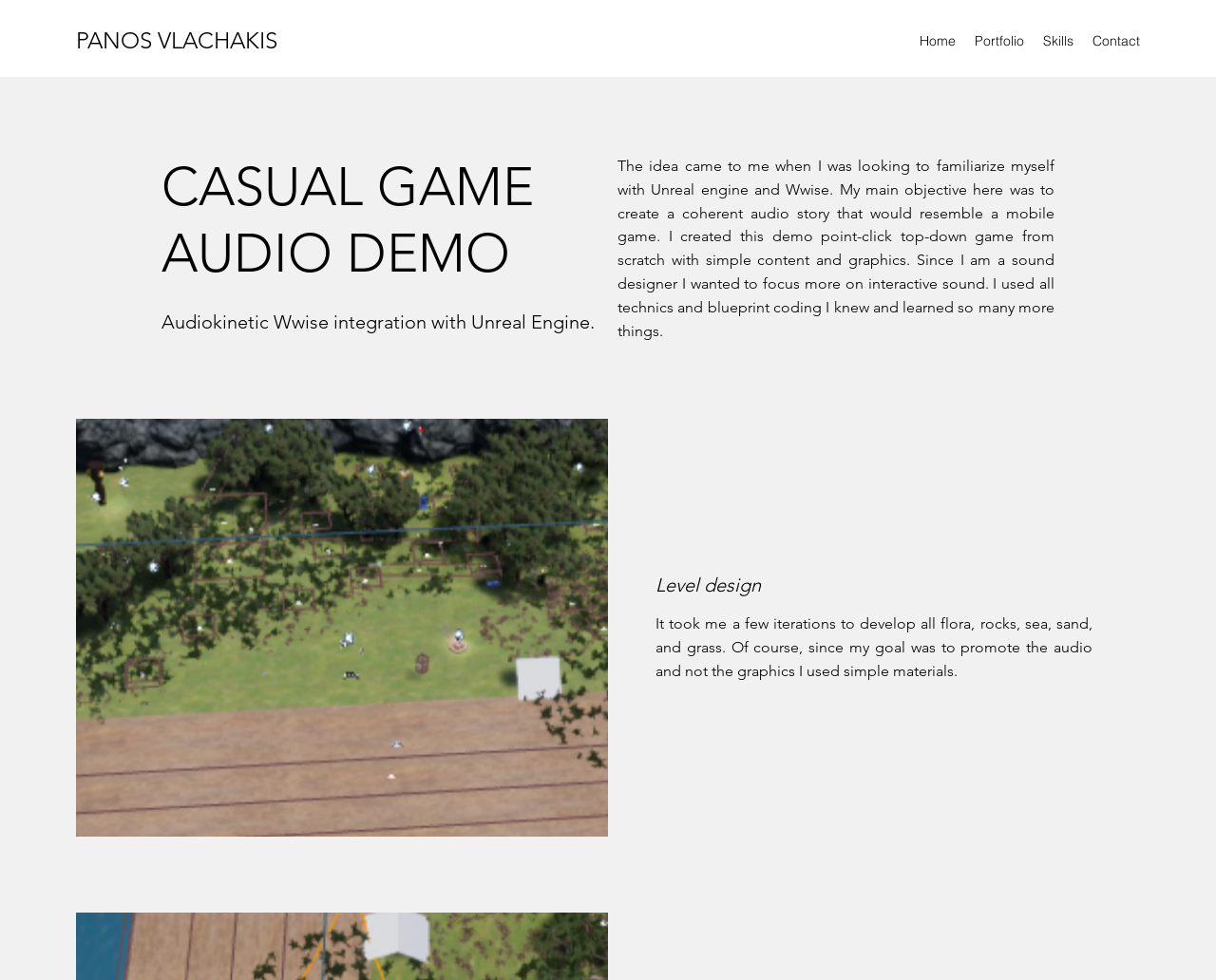Provide your answer in a single word or phrase: 
What was the focus of the level design?

Audio